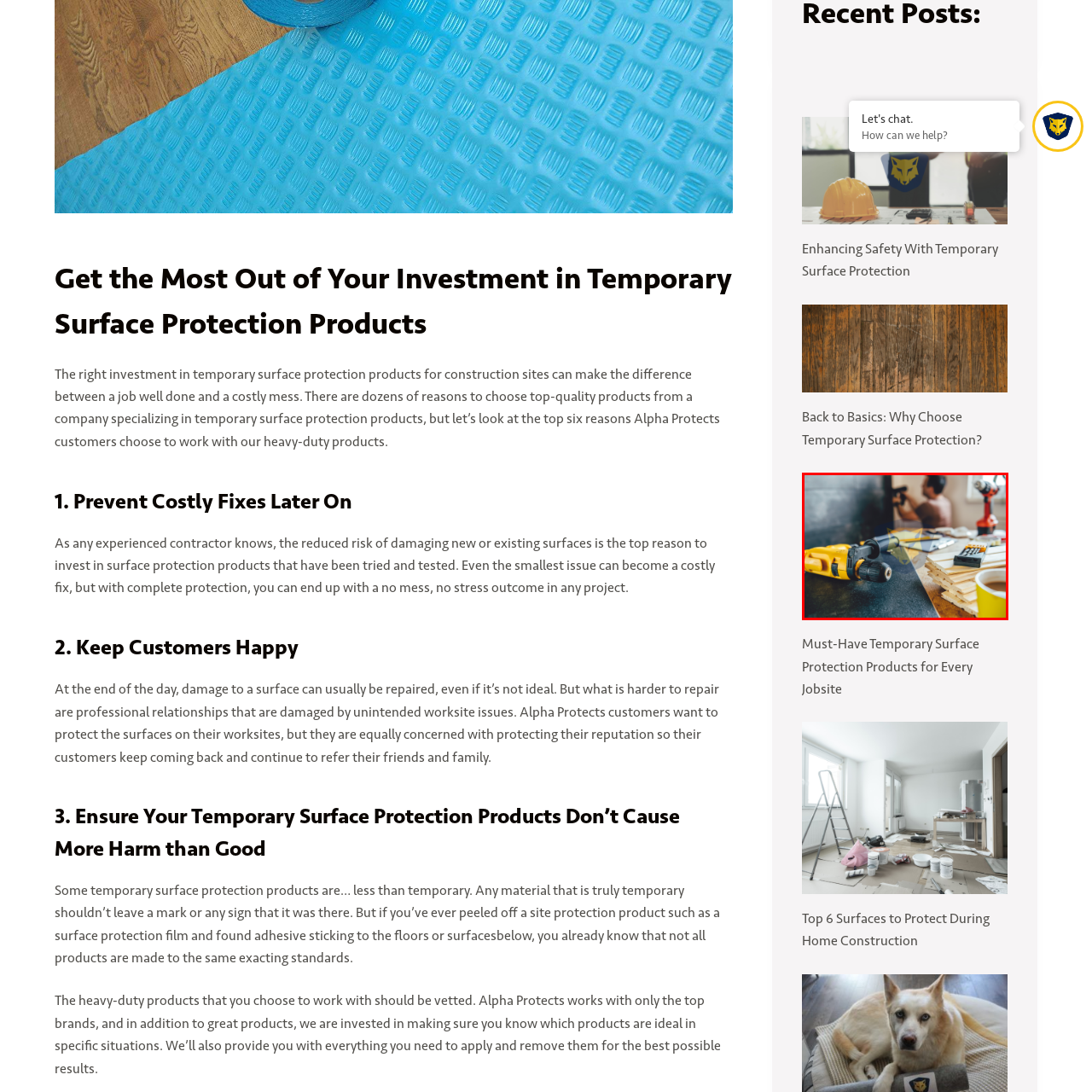Generate a detailed explanation of the image that is highlighted by the red box.

In this dynamic image showcasing essential job site tools, a yellow power drill takes center stage, indicating readiness for various construction tasks. Surrounding it are neatly stacked wooden boards, a toolbox filled with various hand tools, and a cup, suggesting a comfortable working environment. In the background, a contractor is focused on installing or adjusting a fixture, emphasizing the importance of surface protection products in maintaining the integrity of surfaces during construction. This visual encapsulates the theme of "Must-Have Temporary Surface Protection Products for Every Jobsite," highlighting the blend of professional craftsmanship and essential protective measures to ensure quality work without damage.